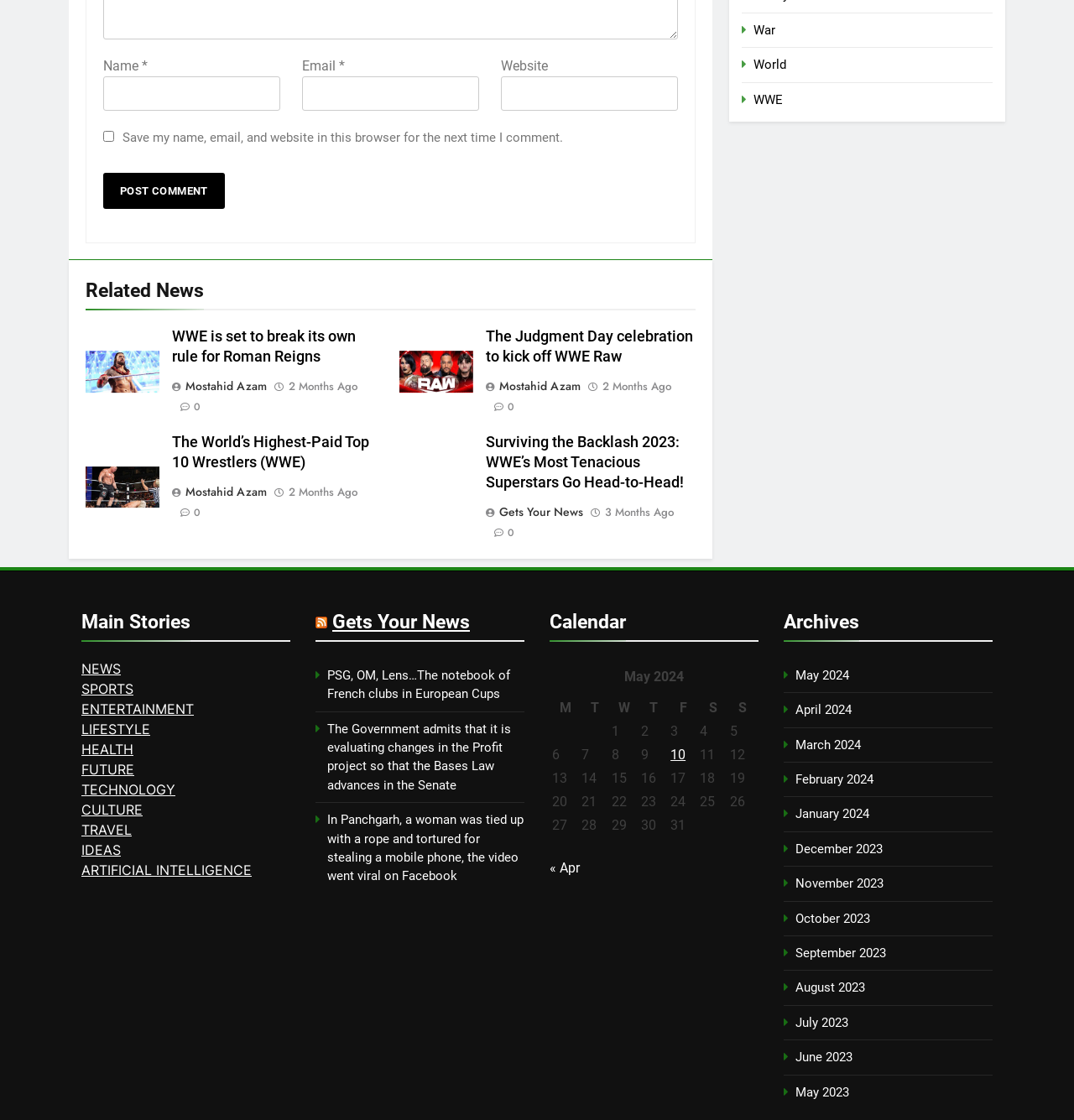How many articles are listed?
Based on the screenshot, provide your answer in one word or phrase.

4